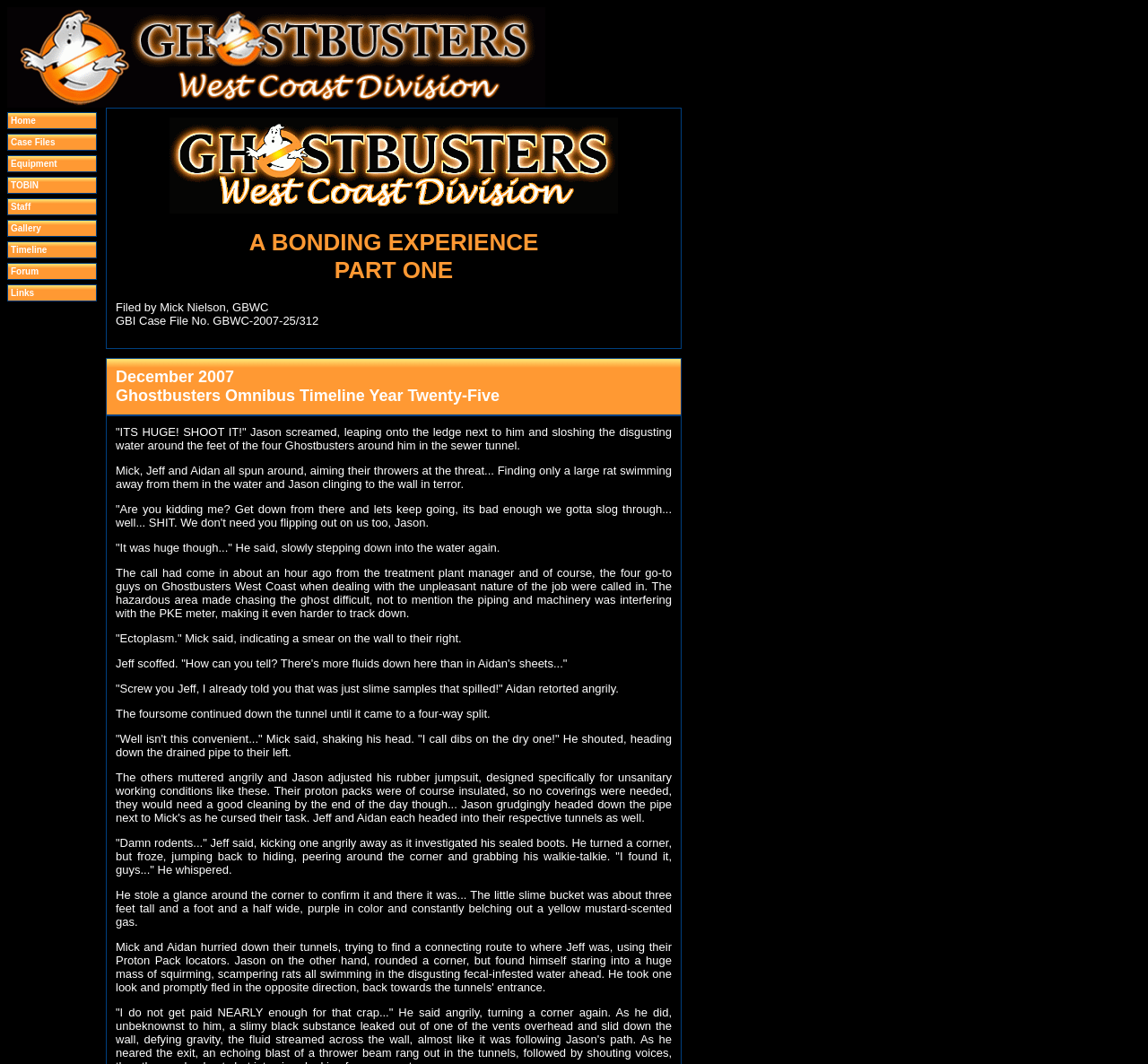Pinpoint the bounding box coordinates of the element that must be clicked to accomplish the following instruction: "Click the image at the top". The coordinates should be in the format of four float numbers between 0 and 1, i.e., [left, top, right, bottom].

[0.006, 0.007, 0.475, 0.101]